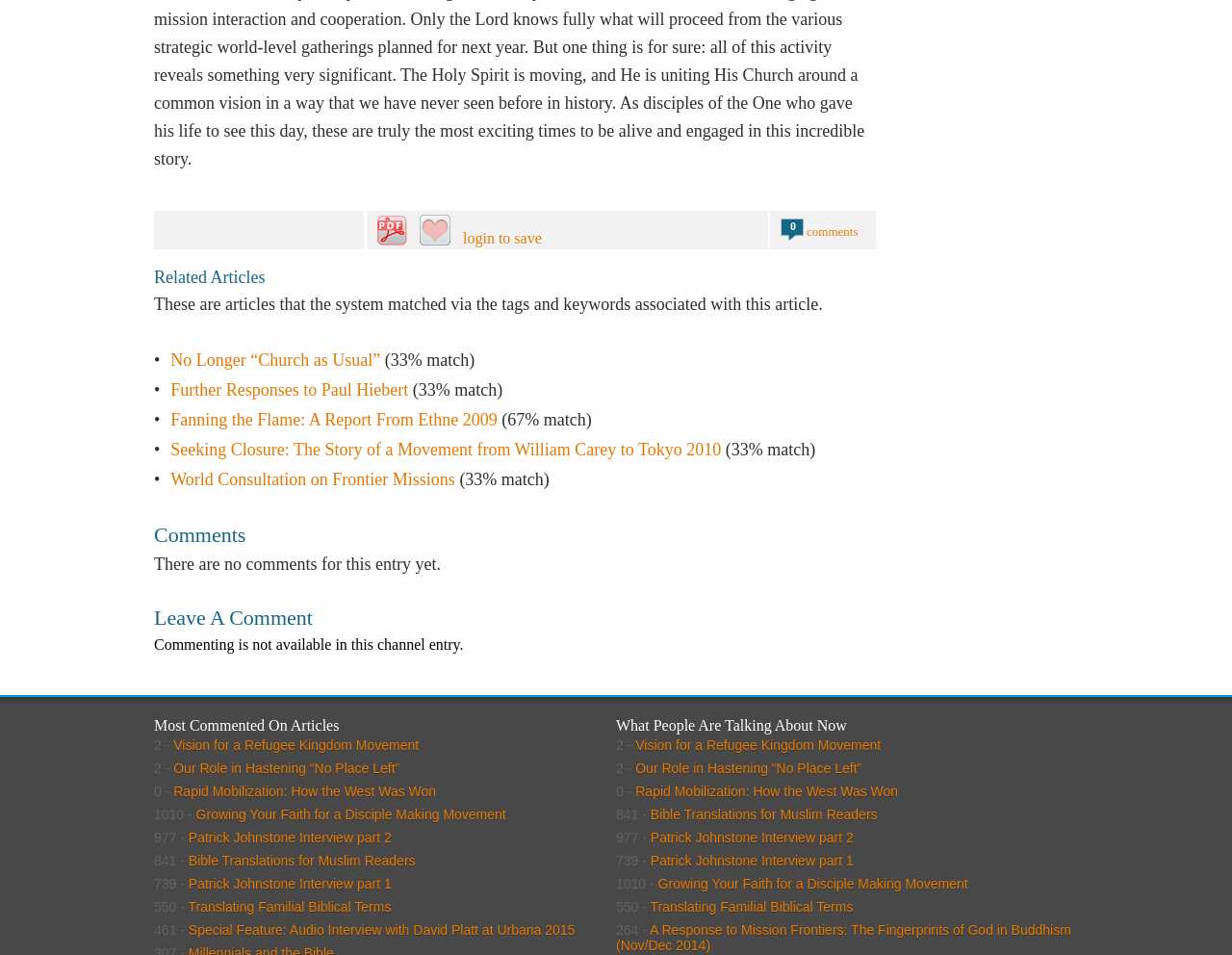Is commenting available in this channel entry?
Refer to the image and respond with a one-word or short-phrase answer.

No